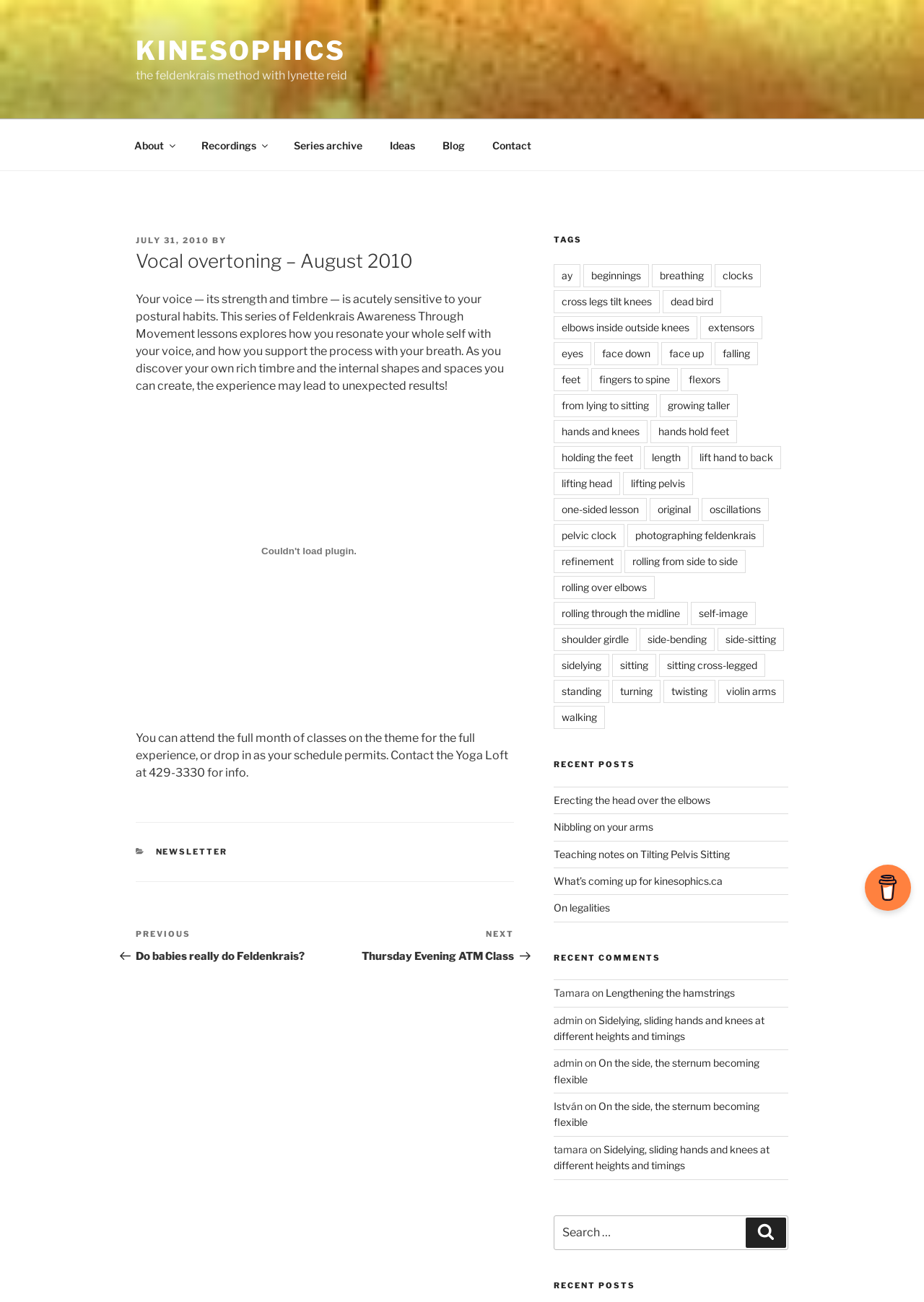Point out the bounding box coordinates of the section to click in order to follow this instruction: "Read the article 'Vocal overtoning – August 2010'".

[0.147, 0.18, 0.556, 0.677]